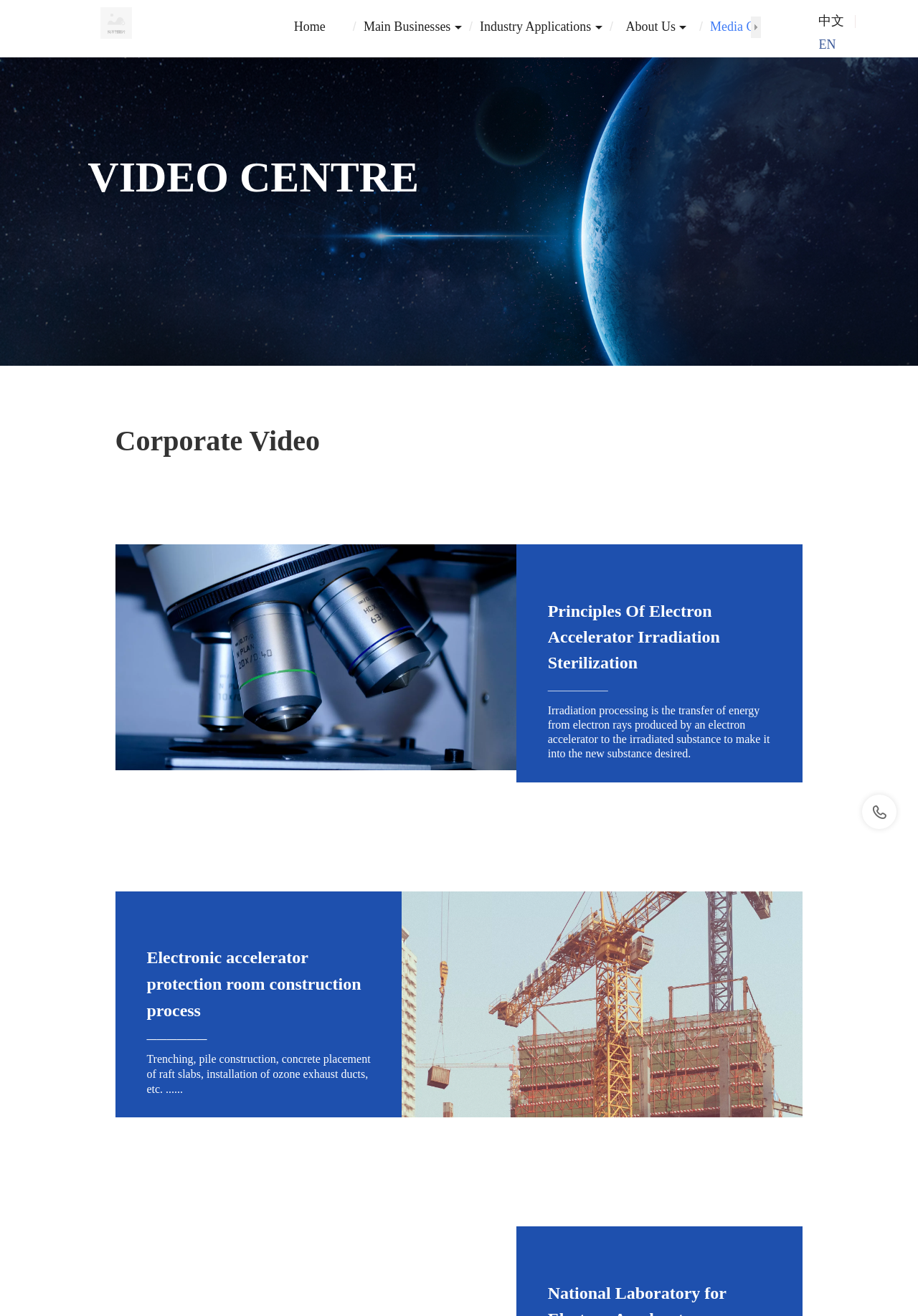Please predict the bounding box coordinates of the element's region where a click is necessary to complete the following instruction: "Click the CONTACT link". The coordinates should be represented by four float numbers between 0 and 1, i.e., [left, top, right, bottom].

None